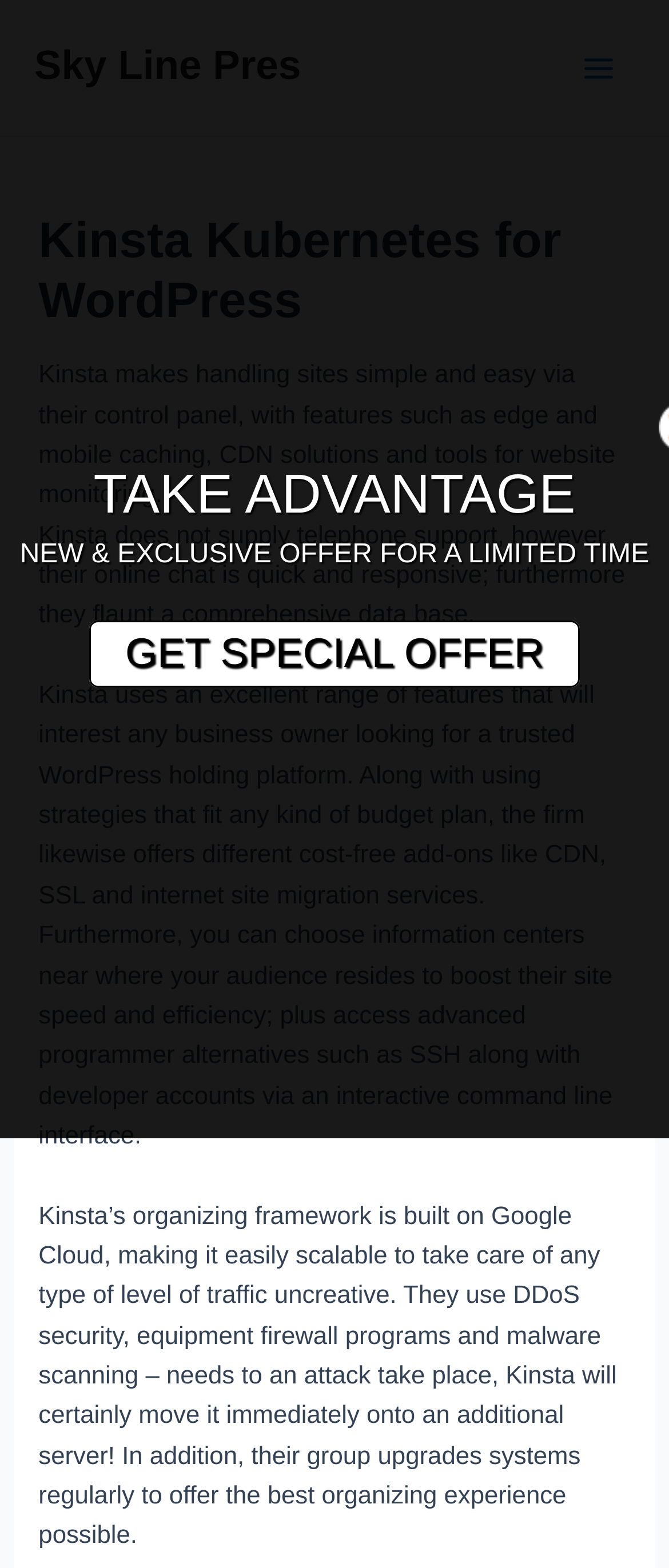Refer to the image and provide an in-depth answer to the question: 
What is the benefit of choosing data centers near the audience?

According to the webpage, choosing data centers near where the audience resides can boost their site speed and efficiency, as mentioned in the third paragraph of the webpage.